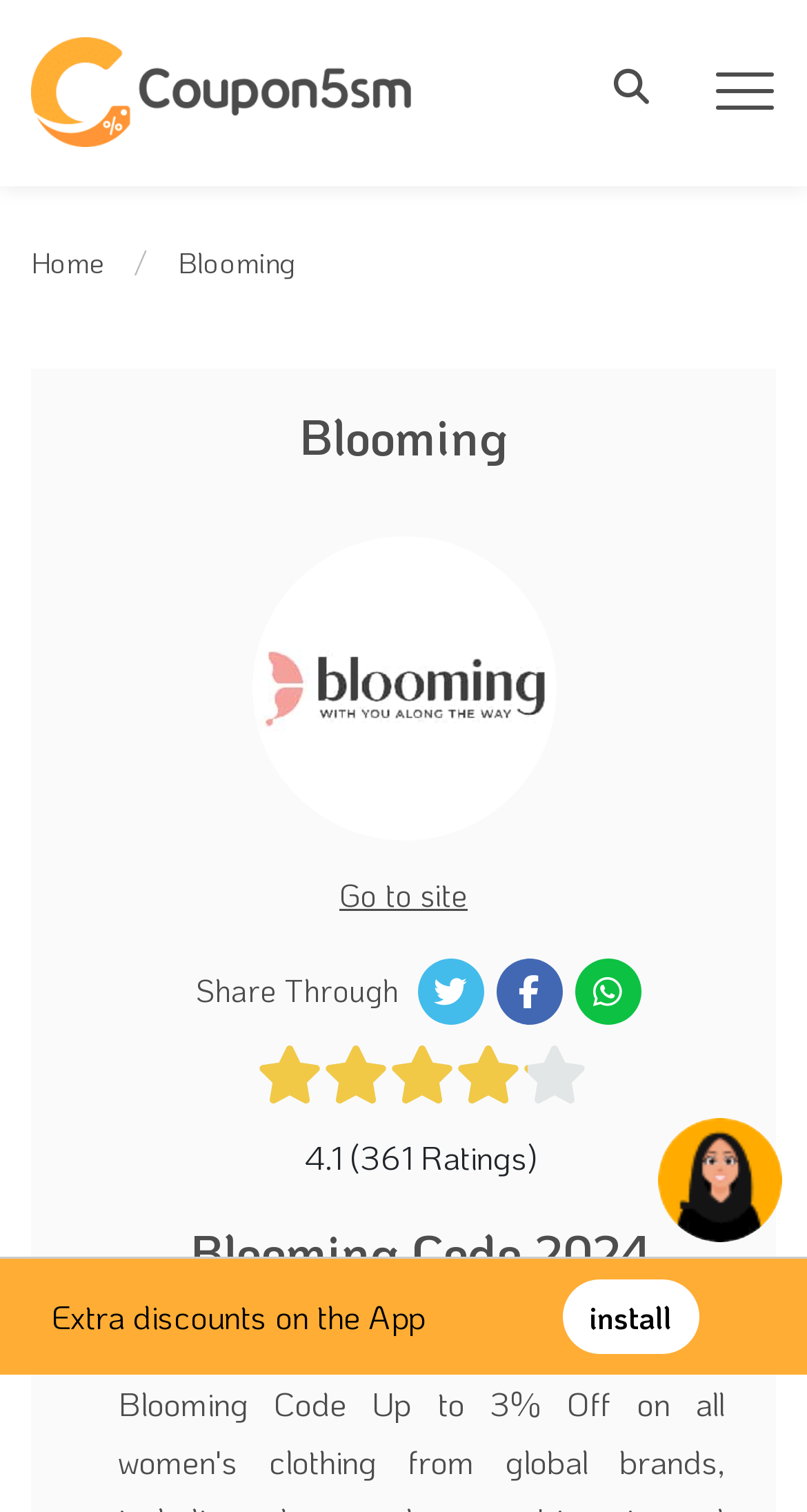What is the discount on all fashion?
Please answer using one word or phrase, based on the screenshot.

3% Discount